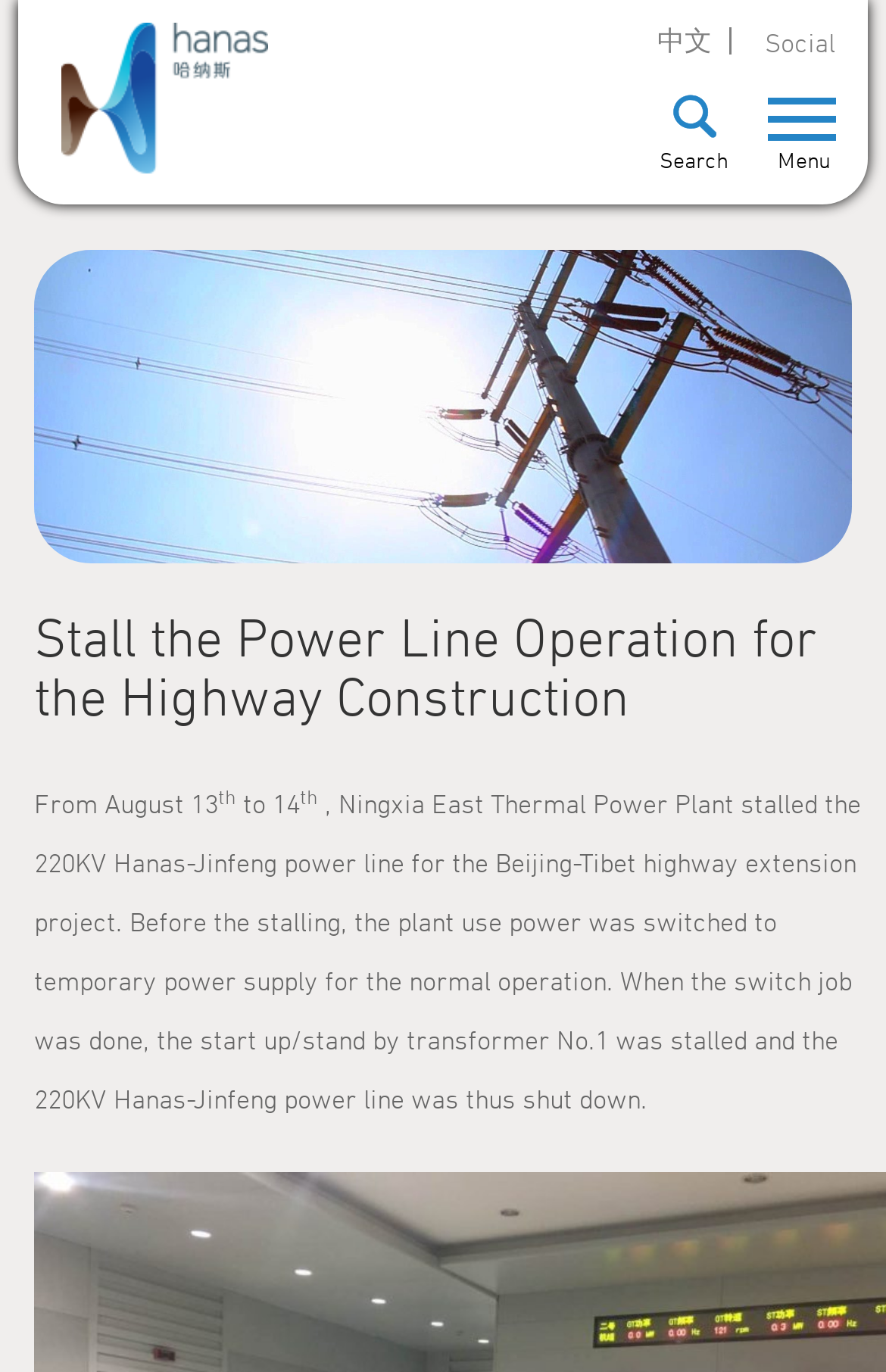What was shut down after the switch job?
Kindly offer a detailed explanation using the data available in the image.

After the switch job was done, the start up/stand by transformer No.1 was stalled and the 220KV Hanas-Jinfeng power line was thus shut down, as mentioned in the text on the webpage.